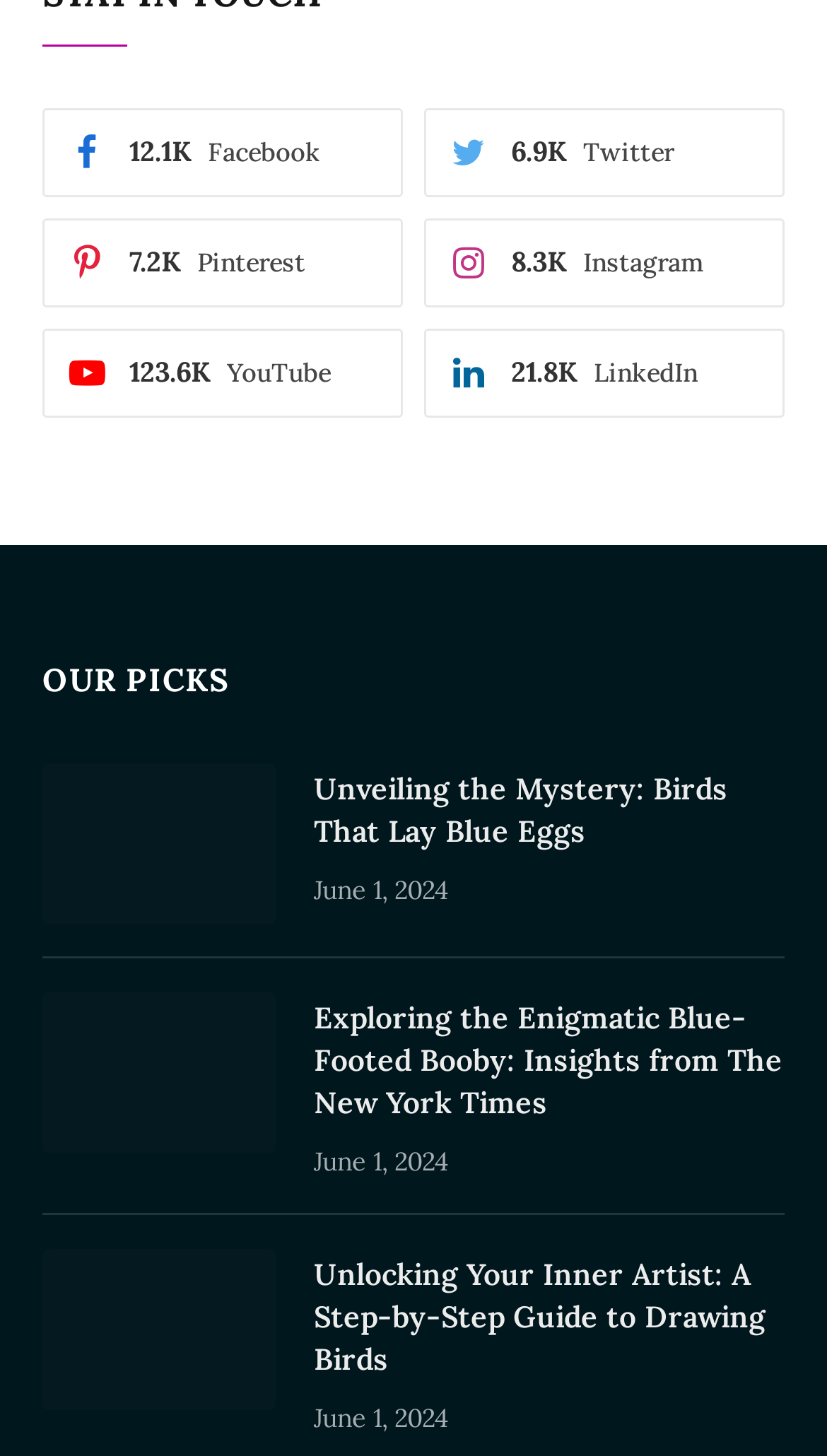Please provide the bounding box coordinates in the format (top-left x, top-left y, bottom-right x, bottom-right y). Remember, all values are floating point numbers between 0 and 1. What is the bounding box coordinate of the region described as: Twitter 6.9K

[0.513, 0.074, 0.949, 0.135]